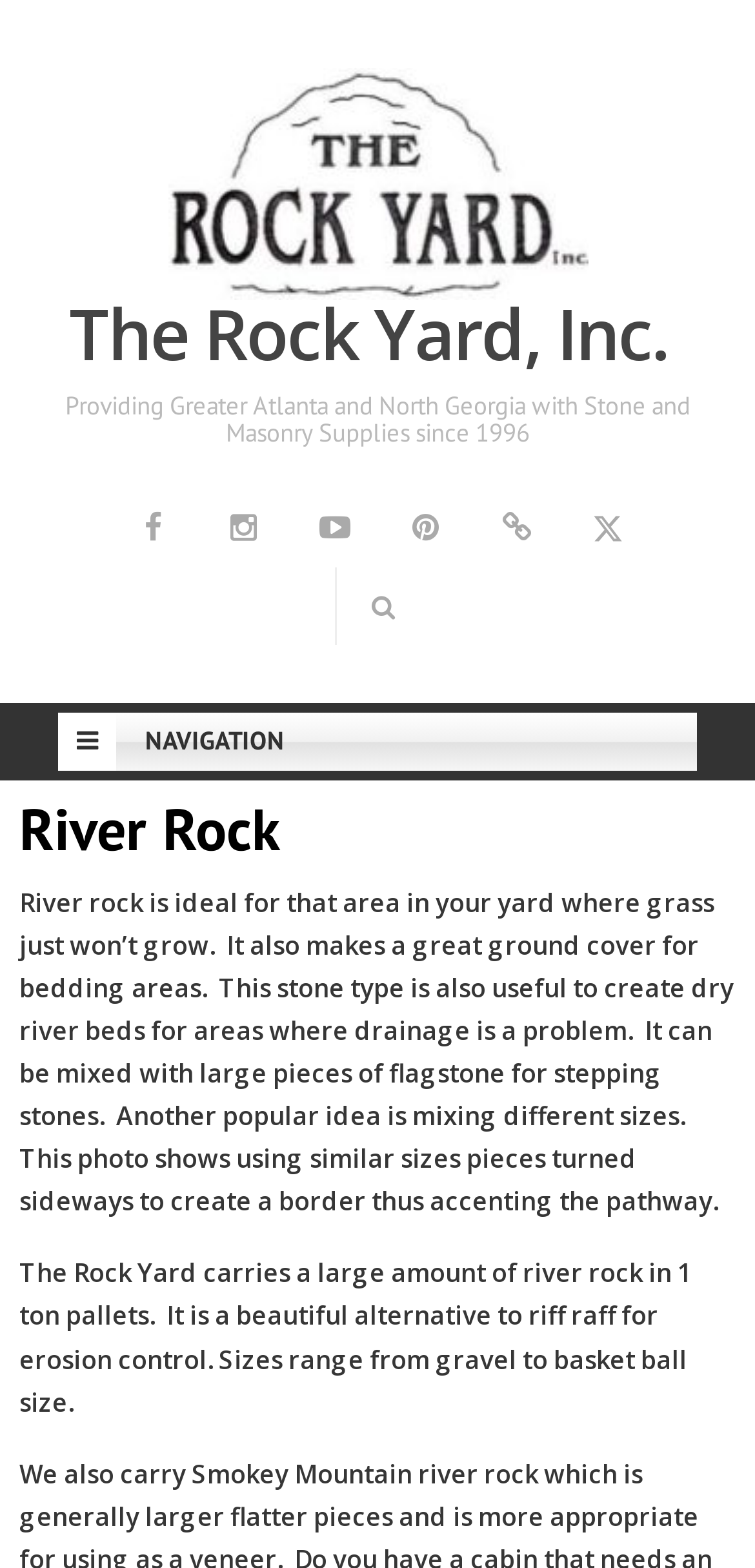Determine the main heading text of the webpage.

The Rock Yard, Inc.